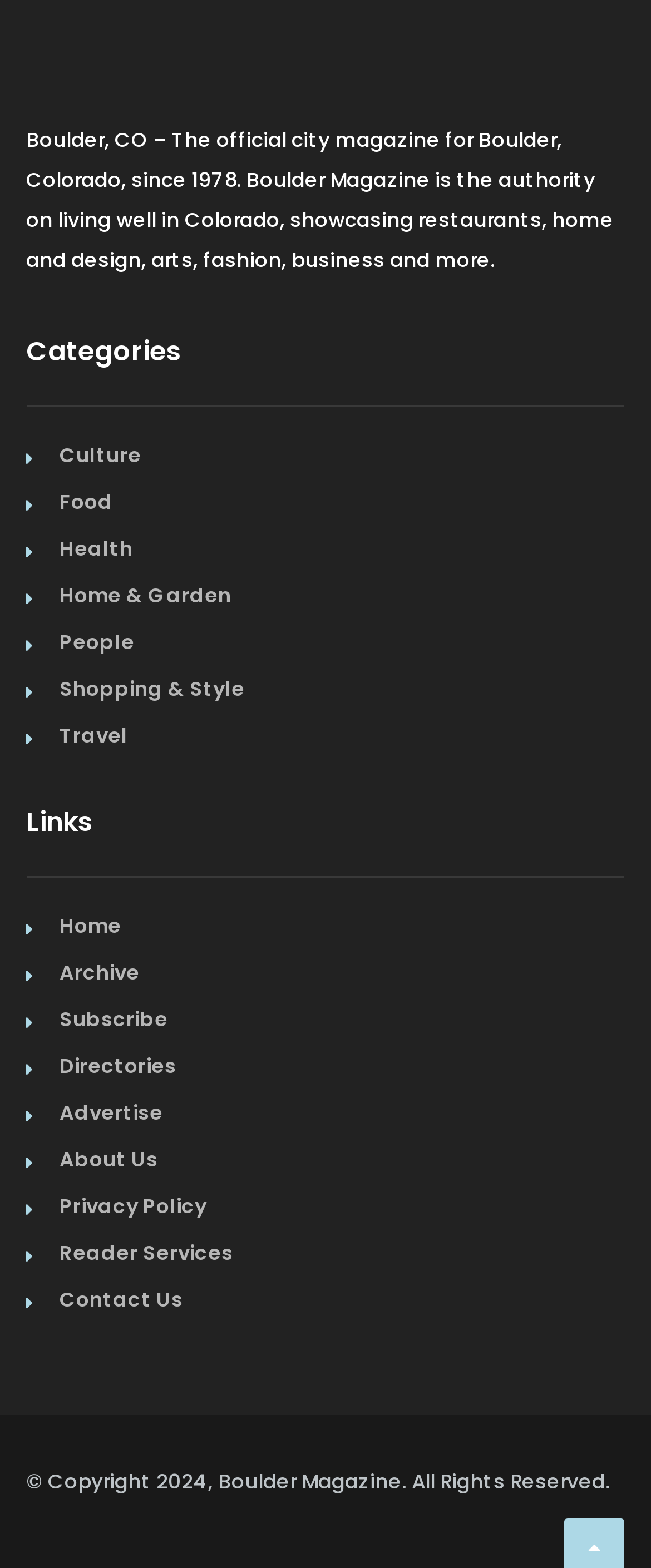Find the bounding box coordinates of the clickable element required to execute the following instruction: "Subscribe to the magazine". Provide the coordinates as four float numbers between 0 and 1, i.e., [left, top, right, bottom].

[0.091, 0.641, 0.258, 0.659]